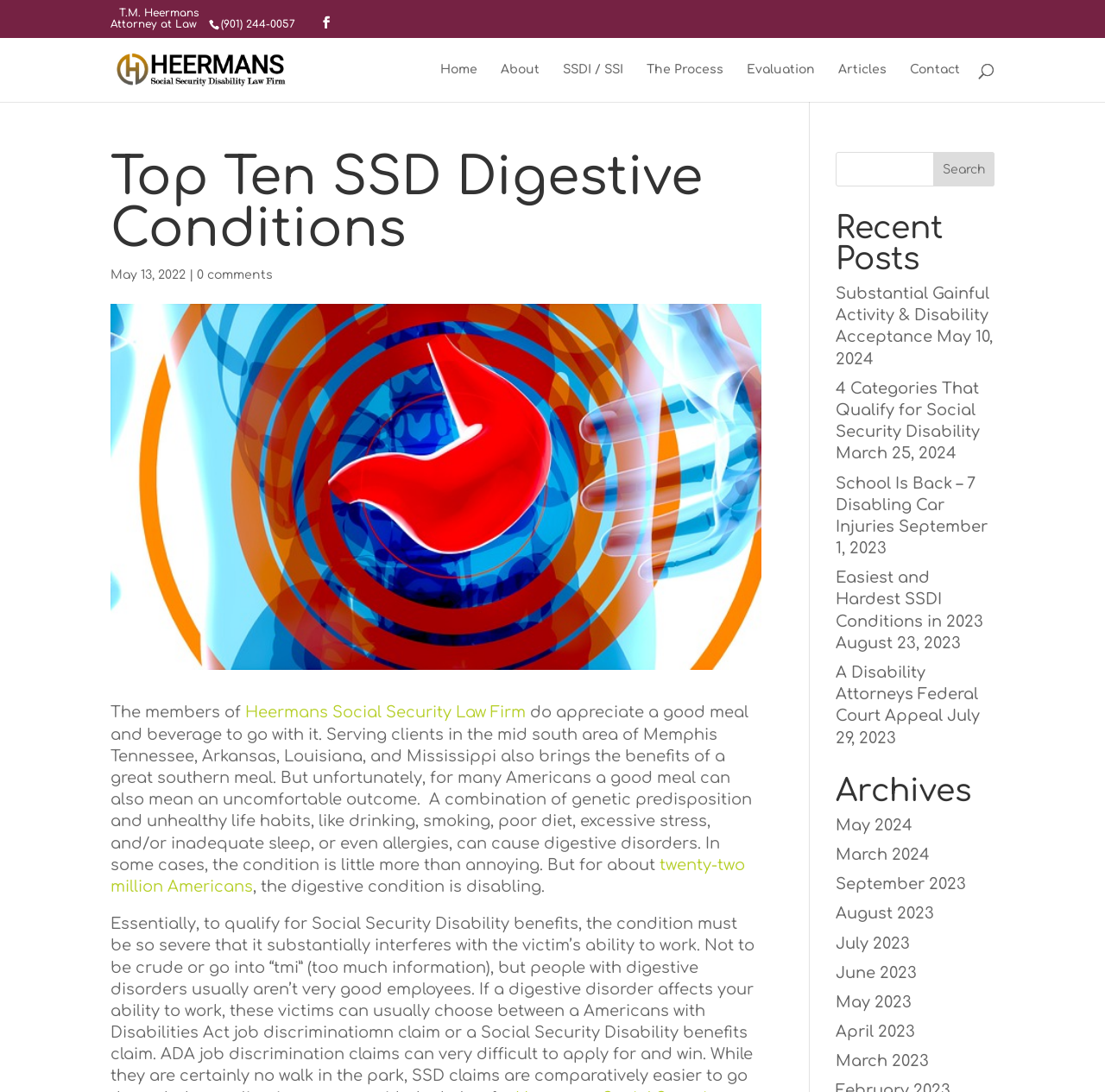What is the primary heading on this webpage?

Top Ten SSD Digestive Conditions